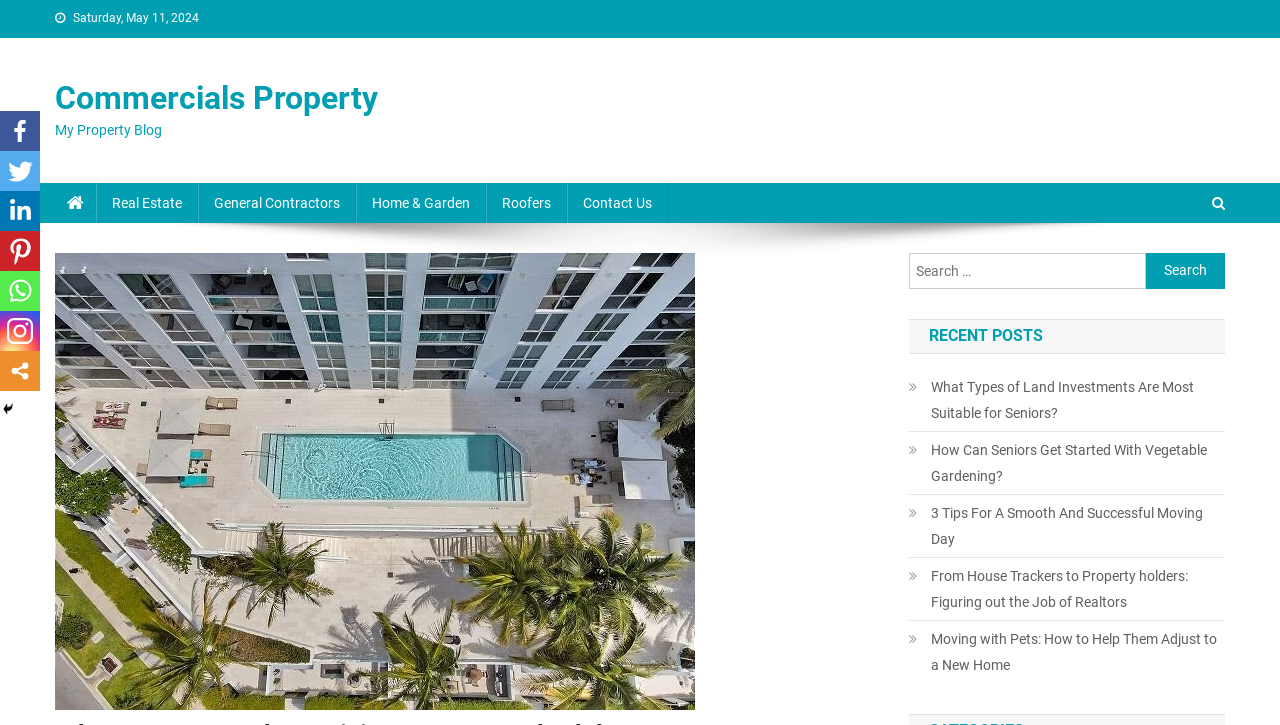Could you find the bounding box coordinates of the clickable area to complete this instruction: "Enter your first name"?

None